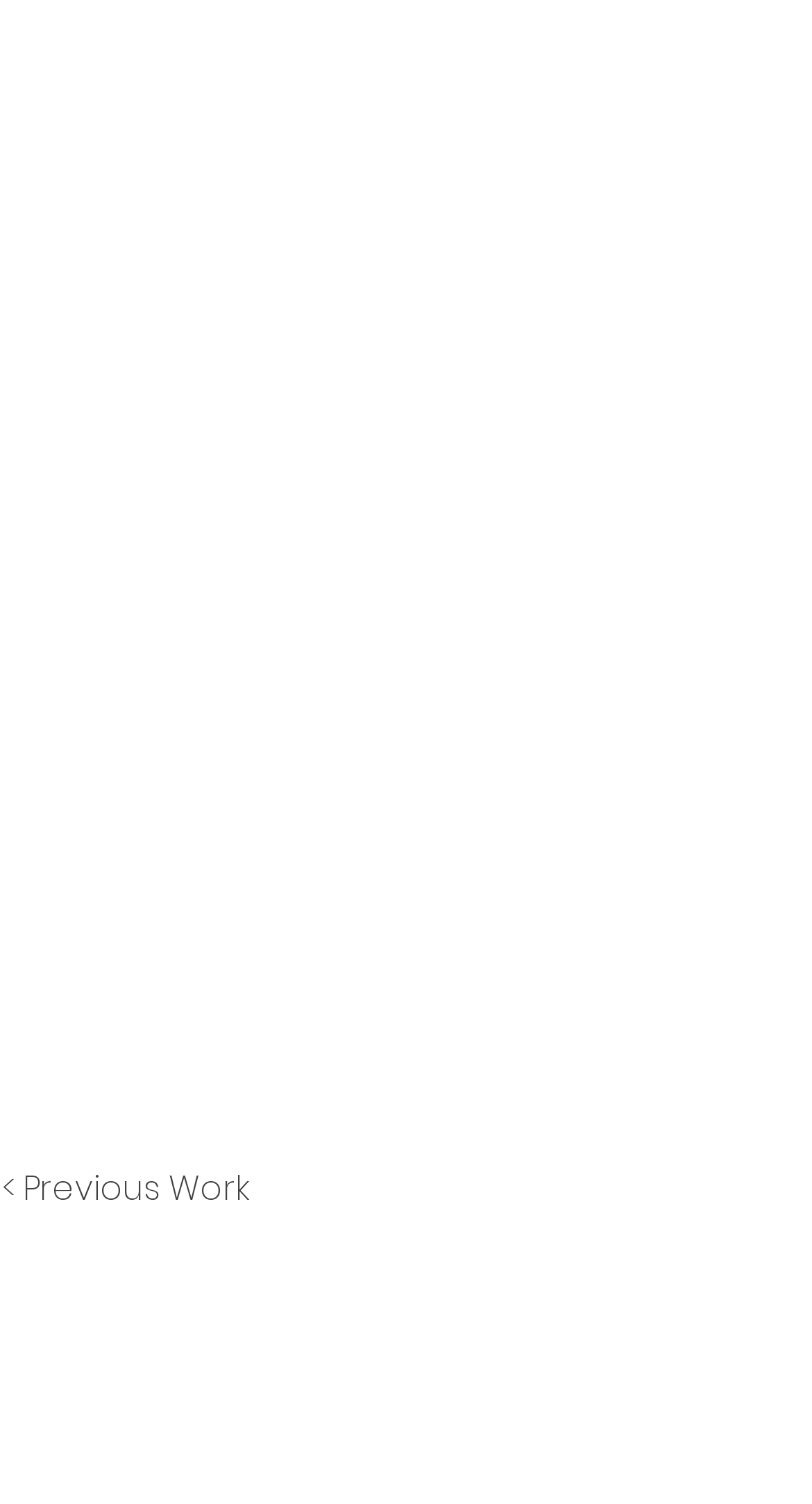Using the provided element description: "< Previous Work", identify the bounding box coordinates. The coordinates should be four floats between 0 and 1 in the order [left, top, right, bottom].

[0.003, 0.763, 0.313, 0.819]